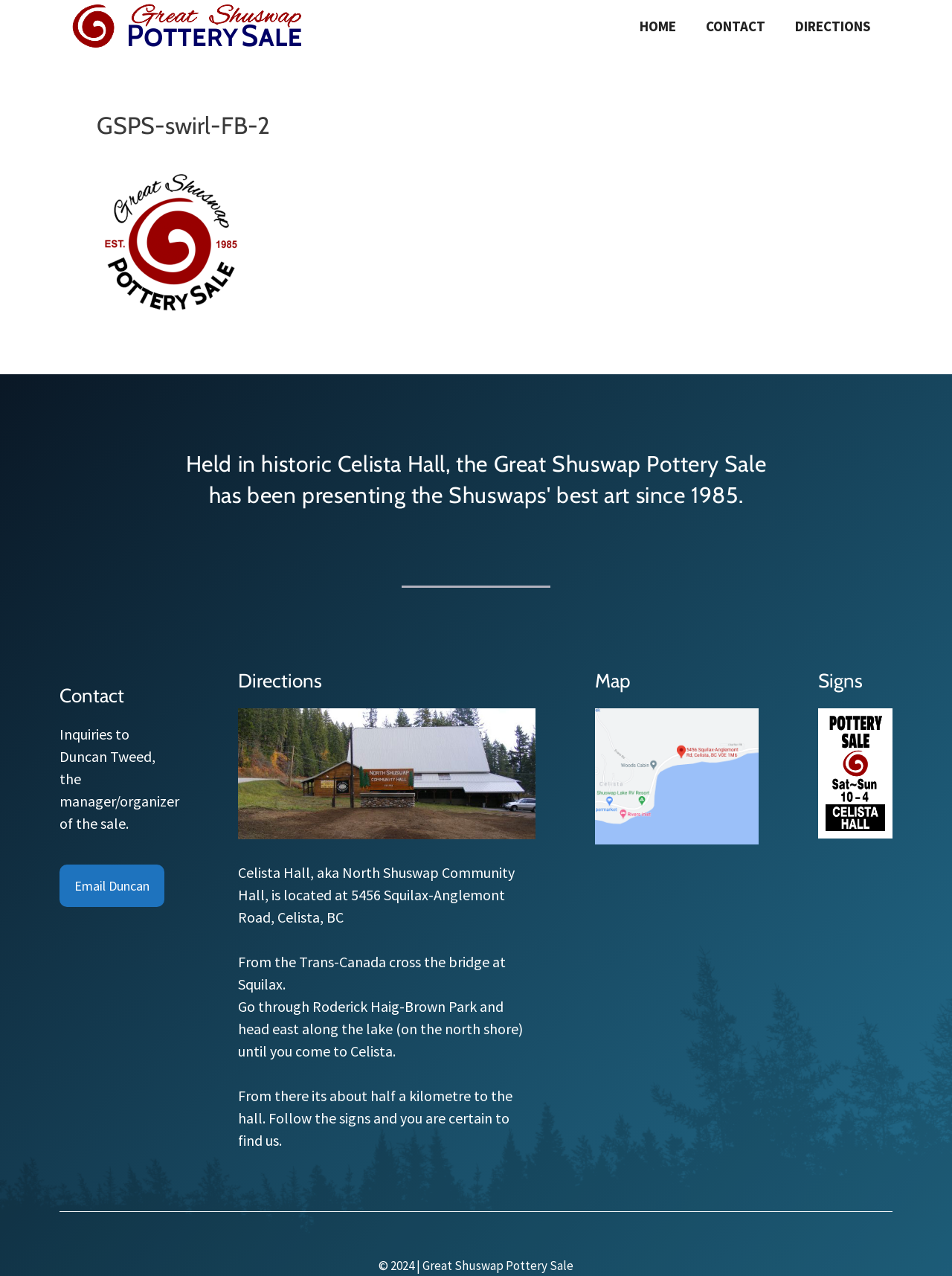Provide a single word or phrase to answer the given question: 
What is the purpose of the event?

Presenting the Shuswaps' best art